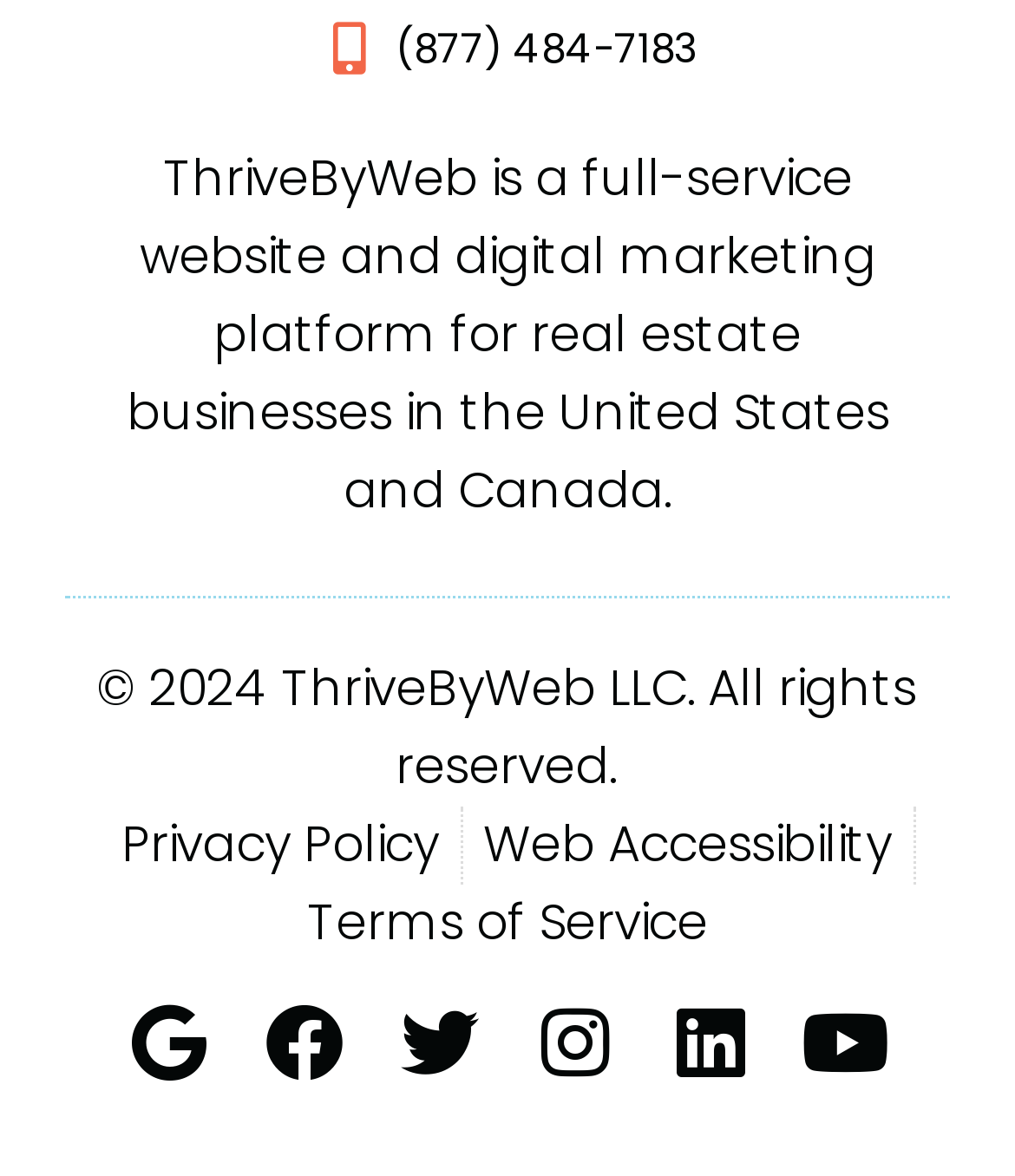What year is the copyright for ThriveByWeb LLC?
Carefully analyze the image and provide a thorough answer to the question.

The copyright year is mentioned in a static text element with bounding box coordinates [0.095, 0.555, 0.903, 0.681], which states '© 2024 ThriveByWeb LLC. All rights reserved.'